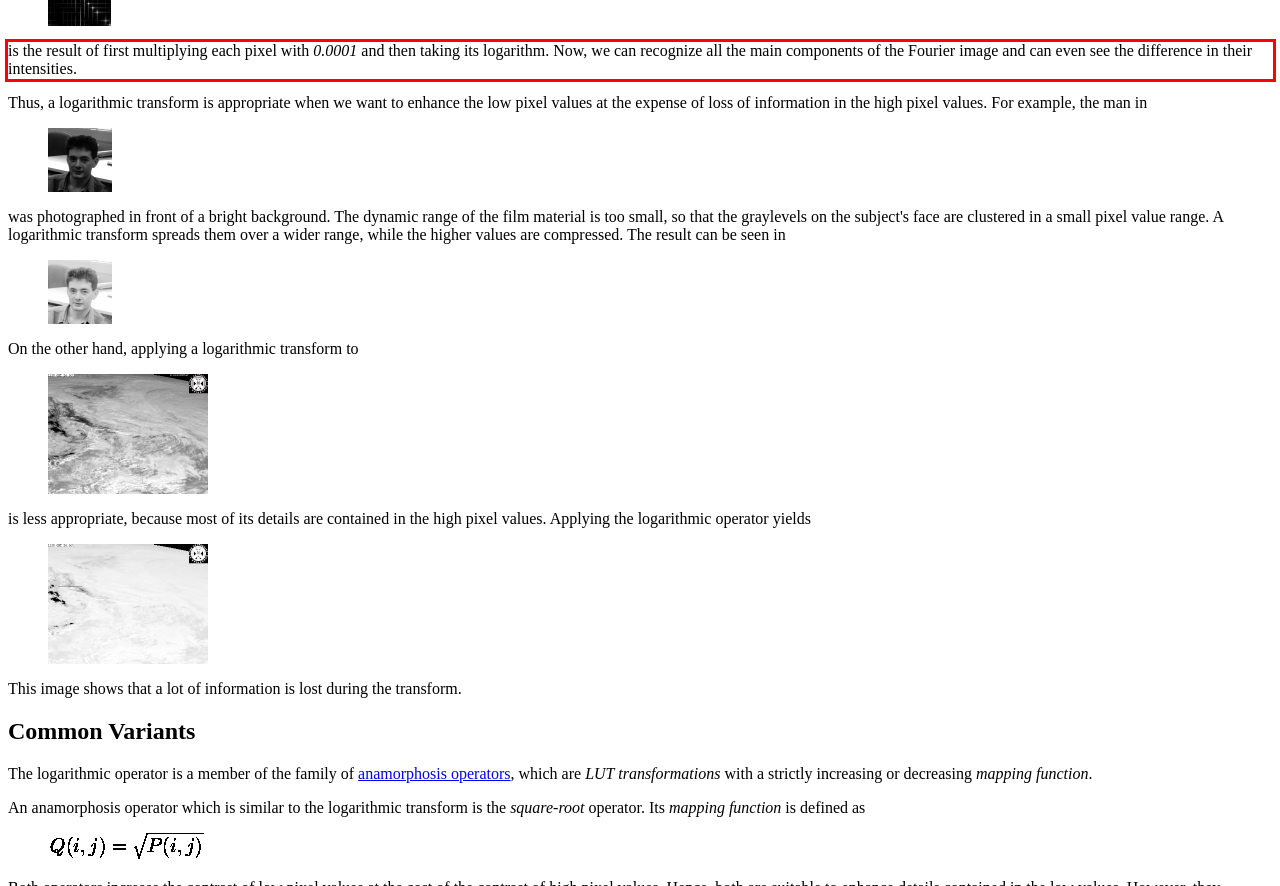Please perform OCR on the text within the red rectangle in the webpage screenshot and return the text content.

is the result of first multiplying each pixel with 0.0001 and then taking its logarithm. Now, we can recognize all the main components of the Fourier image and can even see the difference in their intensities.